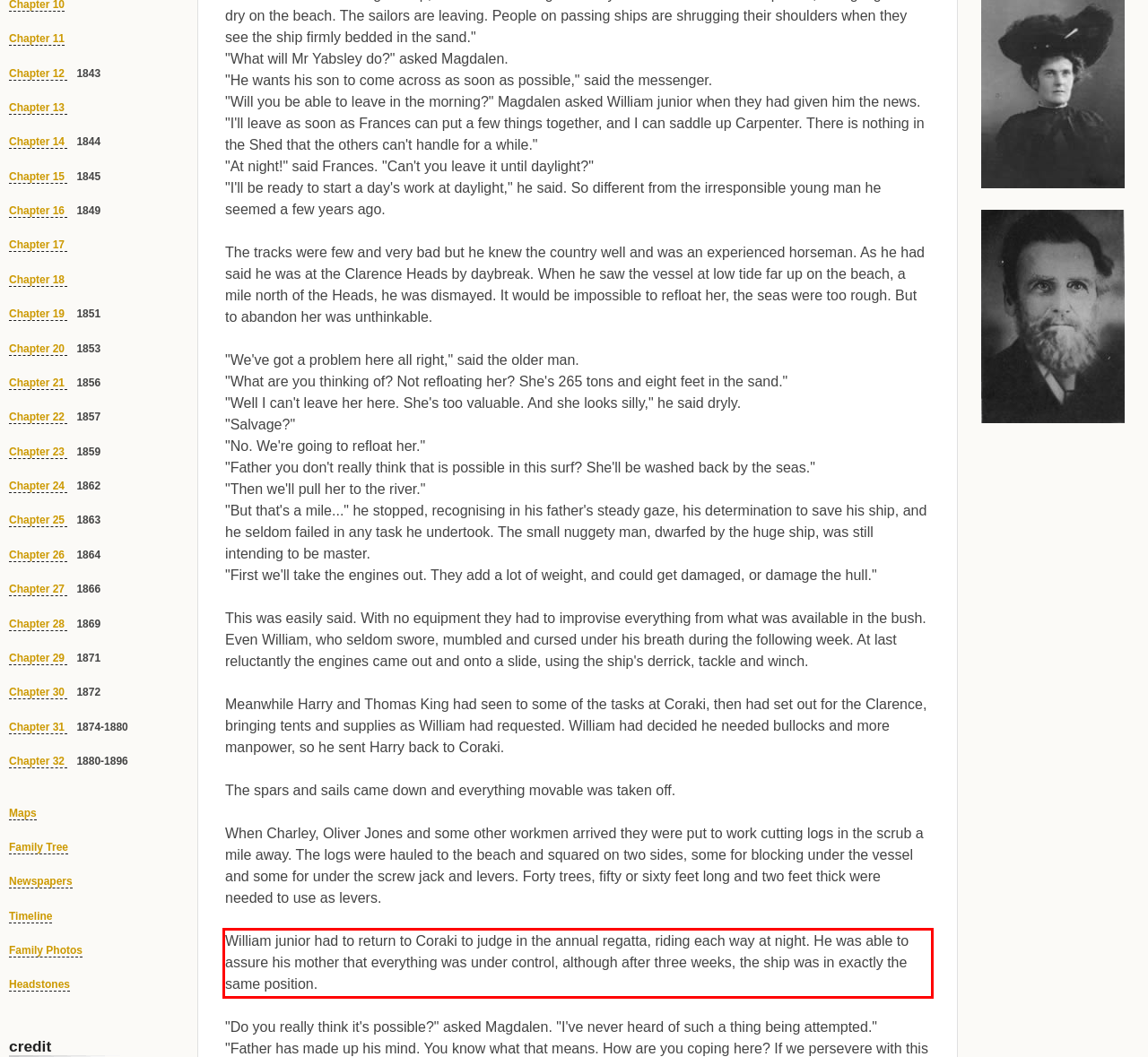Given a screenshot of a webpage containing a red bounding box, perform OCR on the text within this red bounding box and provide the text content.

William junior had to return to Coraki to judge in the annual regatta, riding each way at night. He was able to assure his mother that everything was under control, although after three weeks, the ship was in exactly the same position.